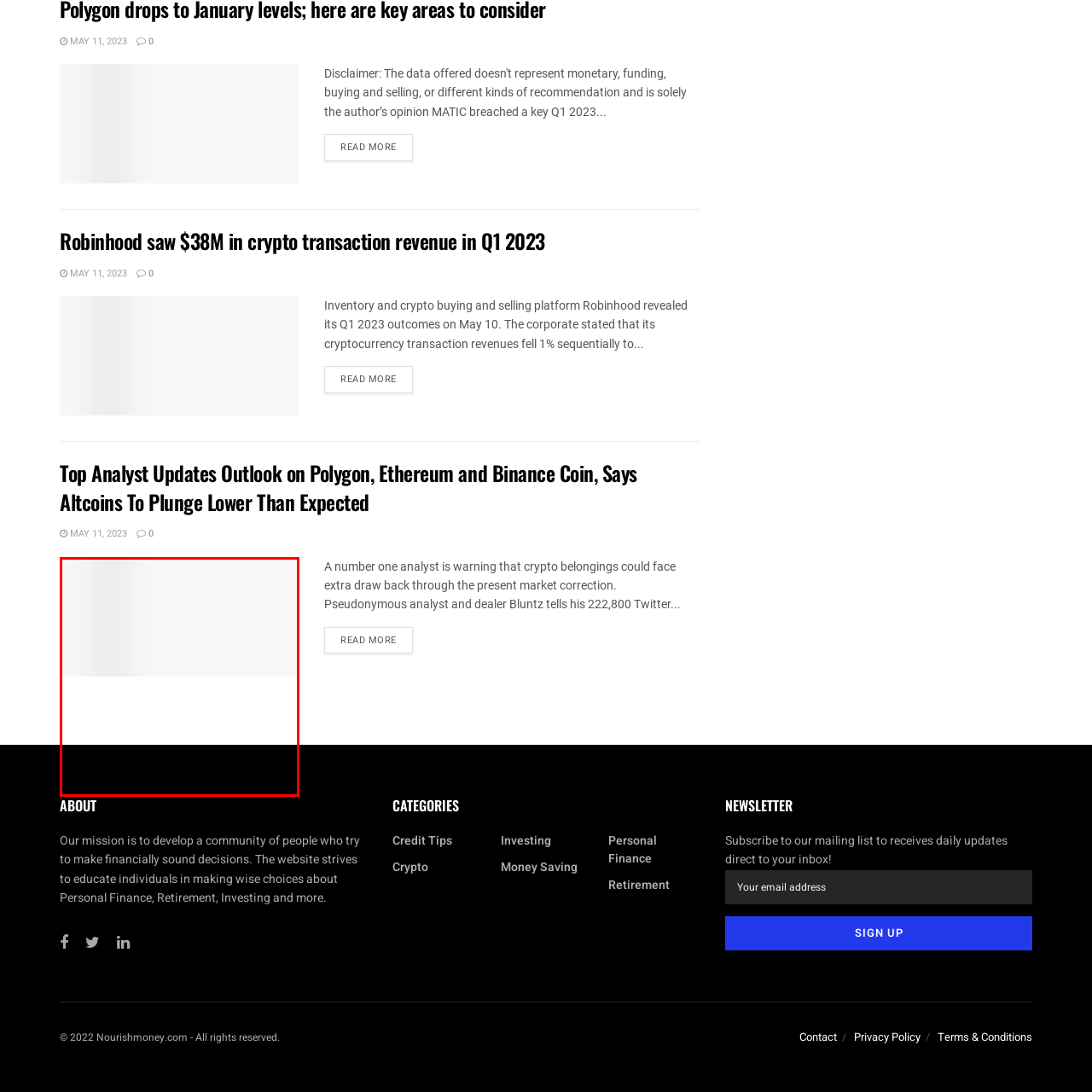Direct your gaze to the image circumscribed by the red boundary and deliver a thorough answer to the following question, drawing from the image's details: 
What type of data might the image display?

The image might display graph or chart data because the caption mentions that the image is likely illustrative of the themes explored in the article, and the article discusses market trends and predictions, which are often represented through graphs or charts.